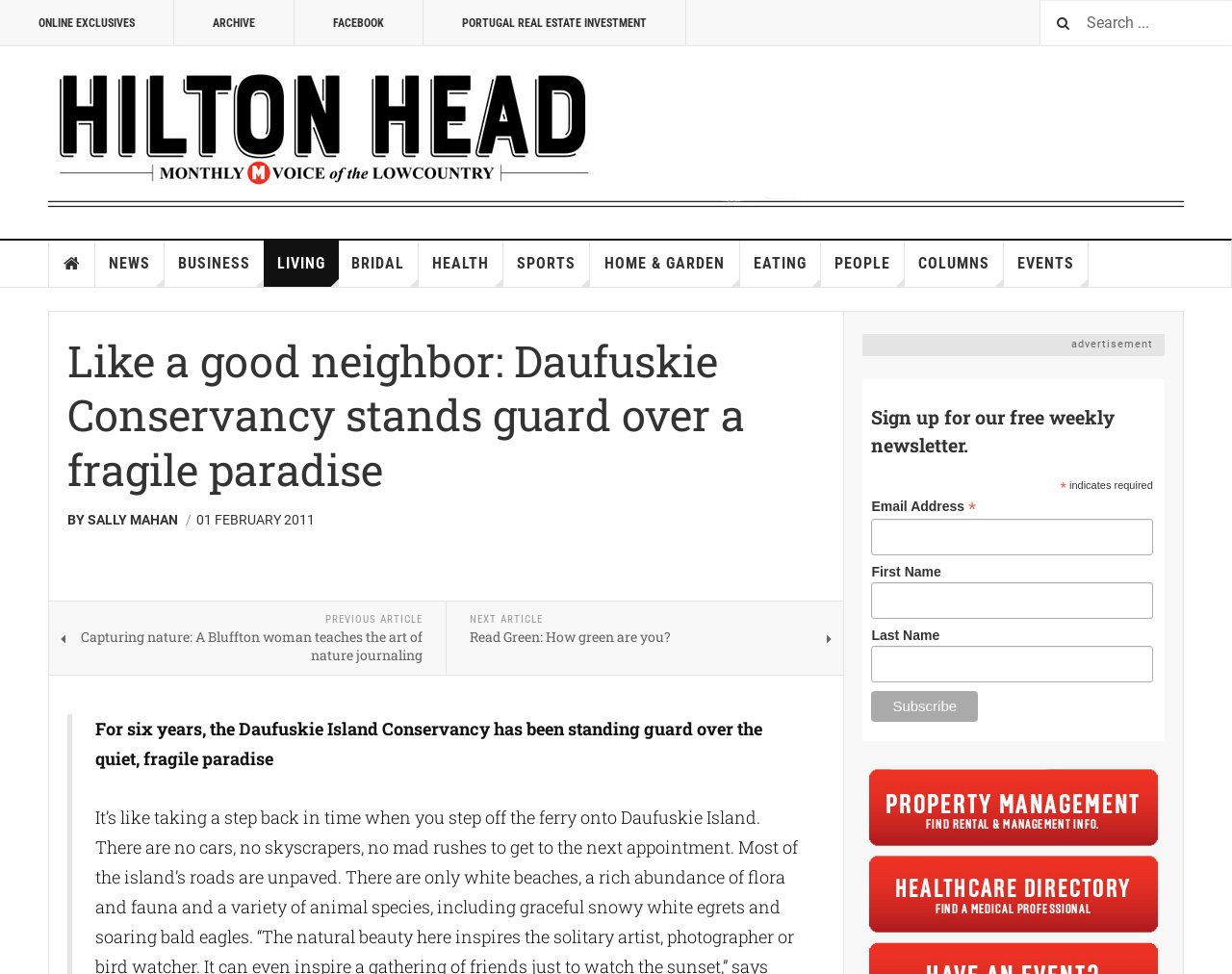Please specify the bounding box coordinates for the clickable region that will help you carry out the instruction: "Go to the previous article".

[0.04, 0.617, 0.361, 0.692]